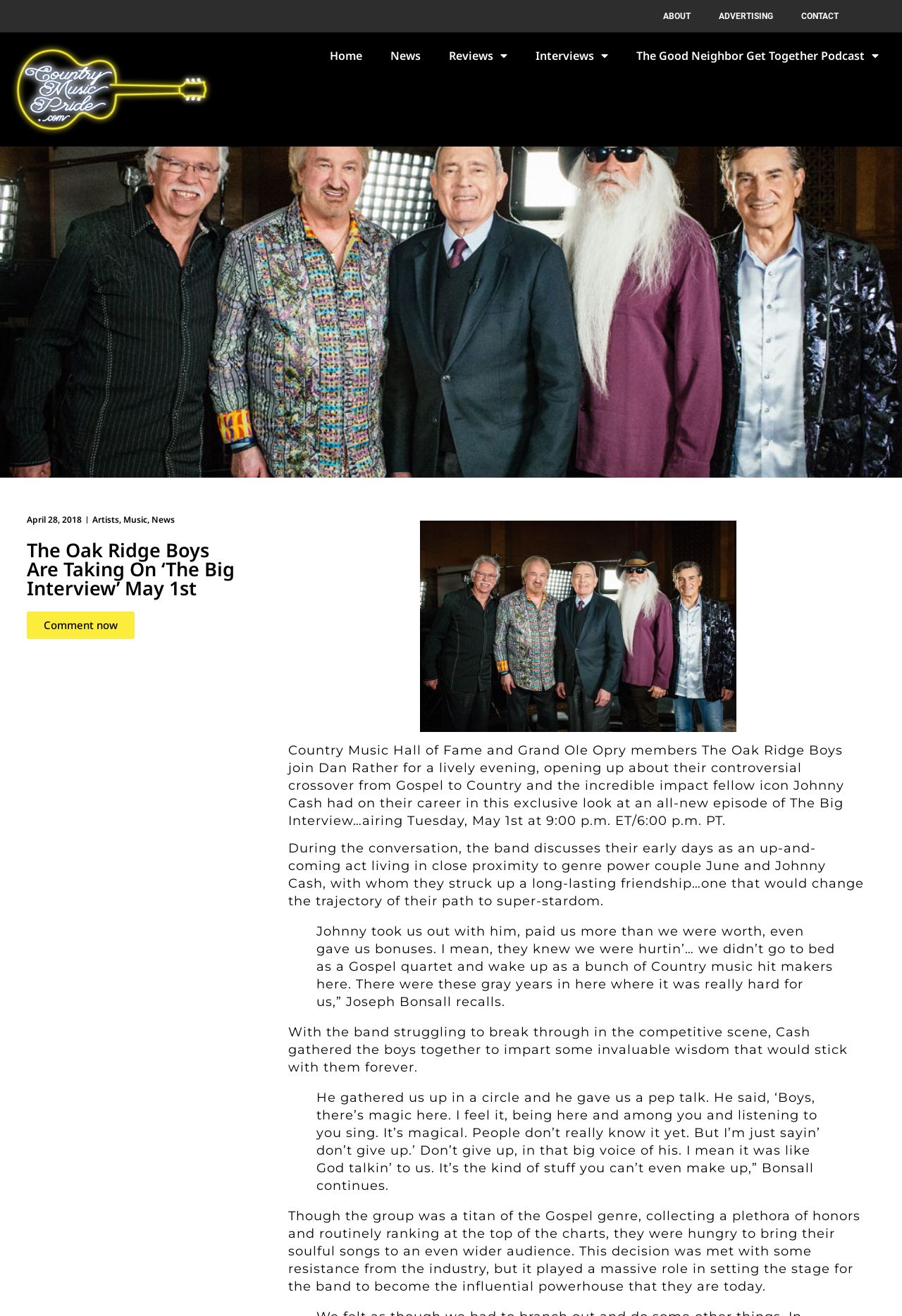Refer to the image and provide a thorough answer to this question:
What is the date of the interview?

The answer can be found in the first paragraph of the webpage, which states '...airing Tuesday, May 1st at 9:00 p.m. ET/6:00 p.m. PT.'. This indicates that the date of the interview is May 1st.